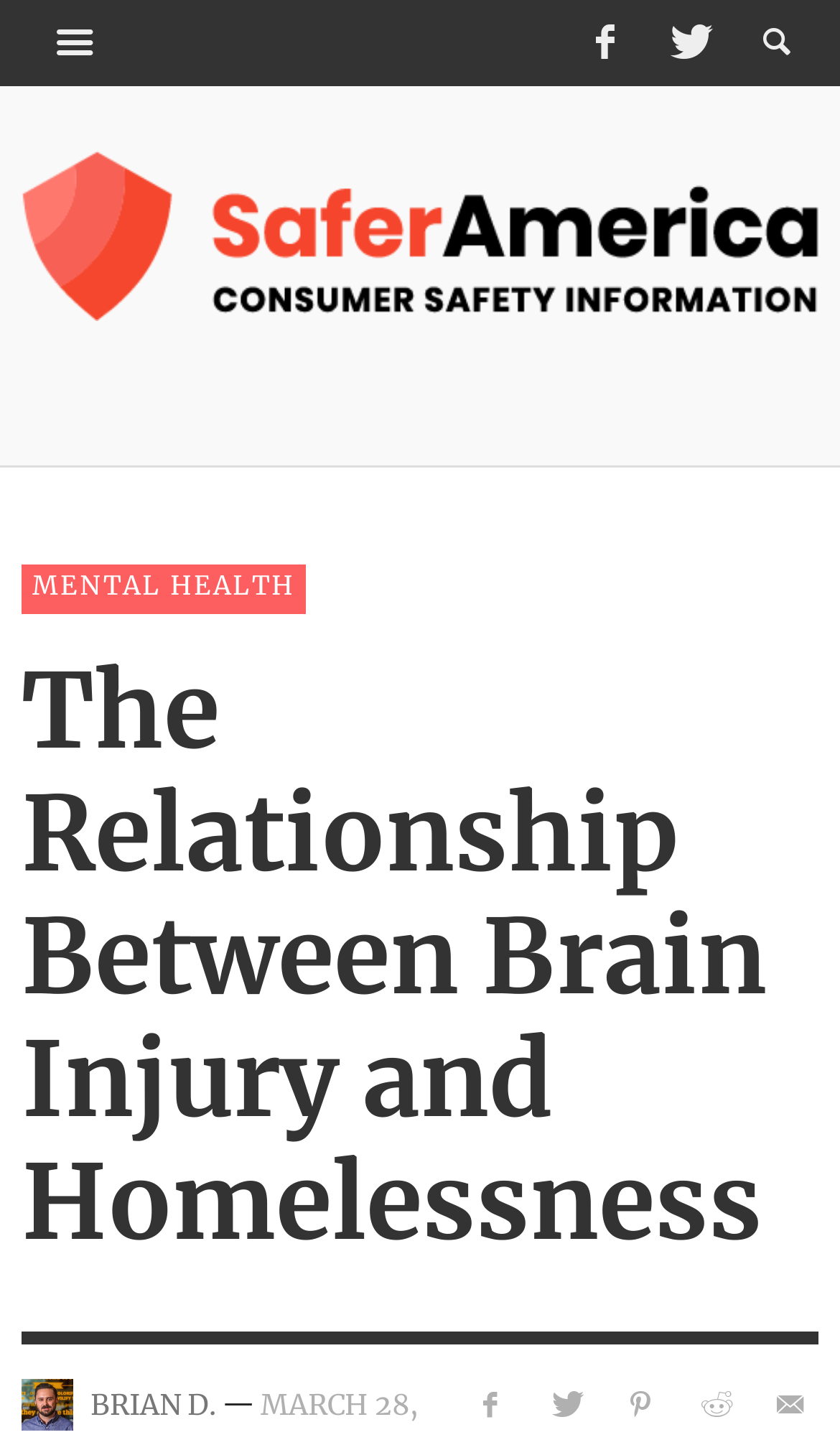Can you provide the bounding box coordinates for the element that should be clicked to implement the instruction: "Click the Safer America logo"?

[0.026, 0.104, 0.974, 0.221]